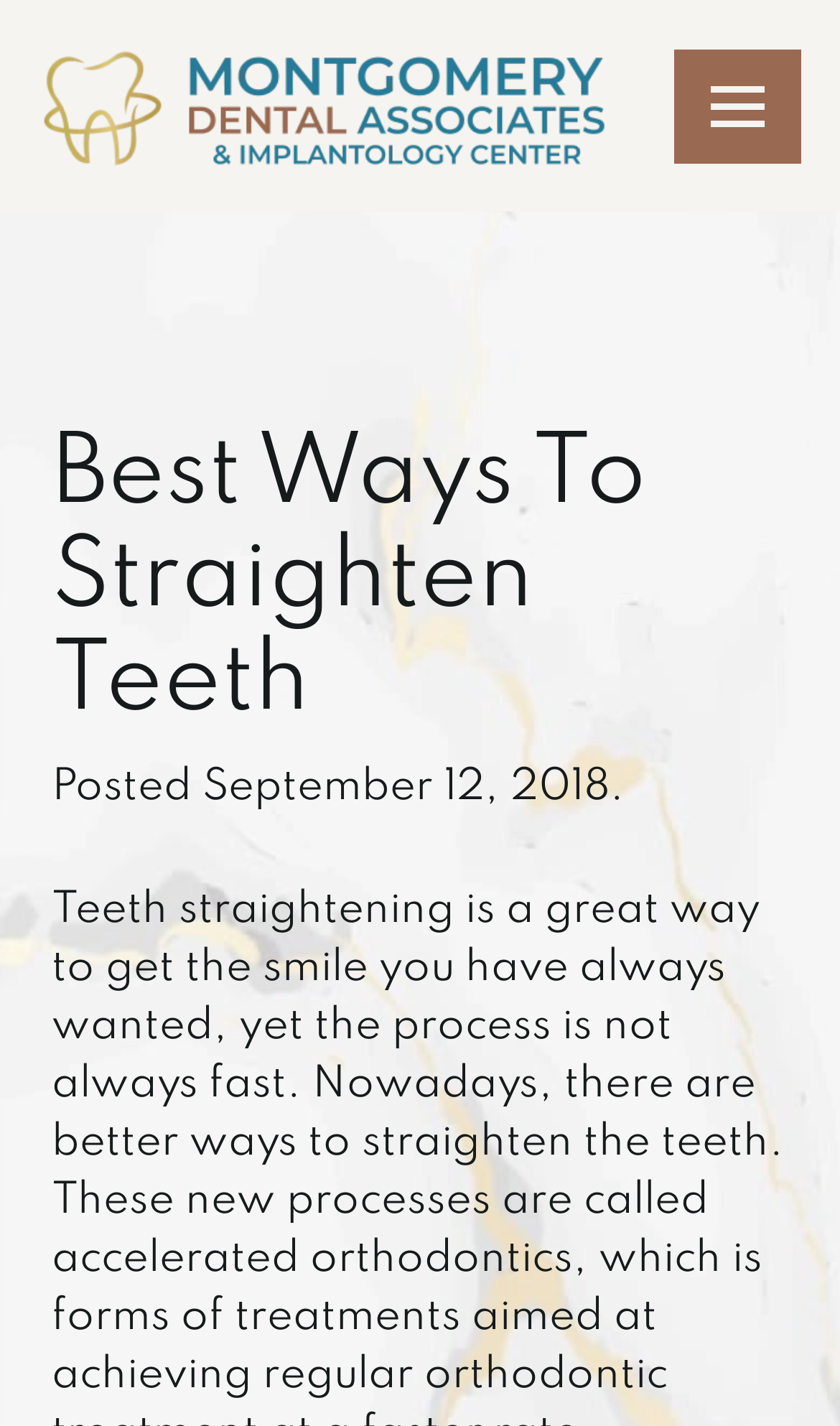How many call-to-action buttons are at the bottom of the page?
Based on the image, respond with a single word or phrase.

2